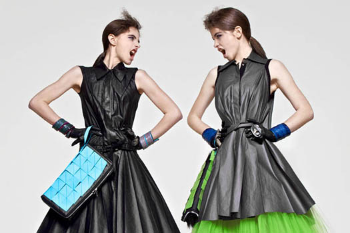Present an elaborate depiction of the scene captured in the image.

This striking image features two models in stylish, contemporary outfits characterized by a mix of sleek leather and vibrant colors. Each model showcases a unique take on fashion, with one dressed in a fitted black leather dress paired with a striking blue geometric bag, while the other contrasts with a voluminous black leather dress and a bold green tulle skirt. Their expressive poses and fierce expressions highlight a playful yet dramatic dynamic between them. The overall composition cleverly combines elements of high fashion with a touch of edgy flair, making a bold statement about modern style. This image is associated with the feature "Denis Gagnon Opens New Boutique in Old Montreal," emphasizing the innovative designs that merge craftsmanship with contemporary aesthetics.